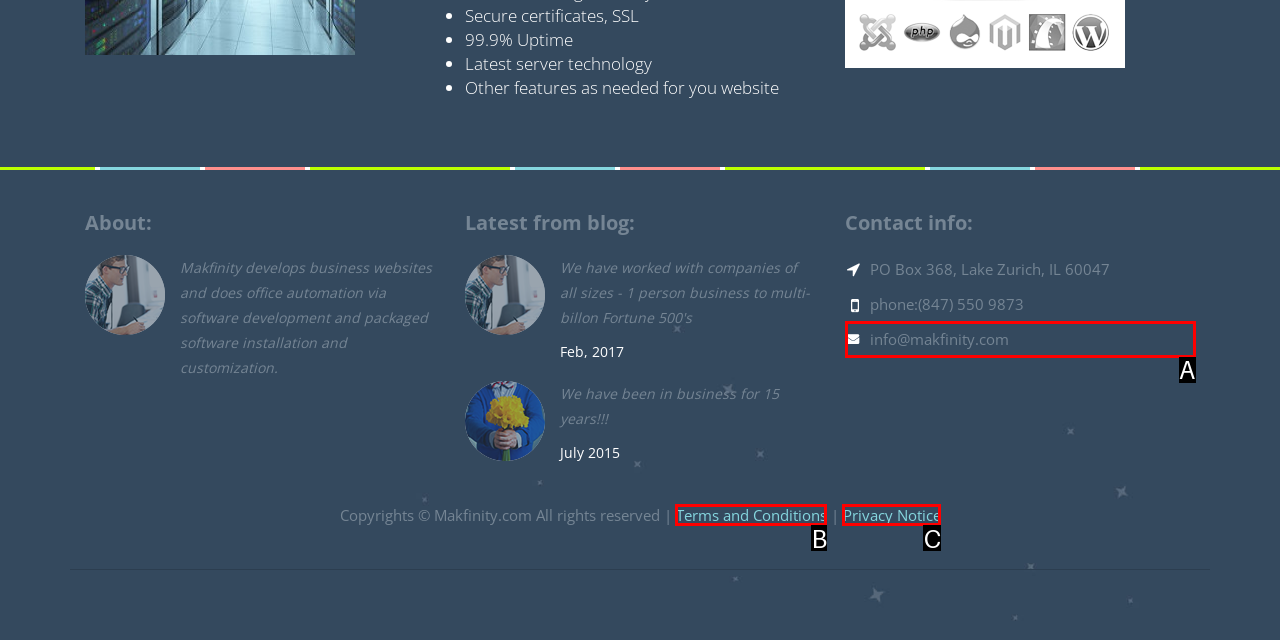Determine which option fits the element description: Privacy Notice
Answer with the option’s letter directly.

C